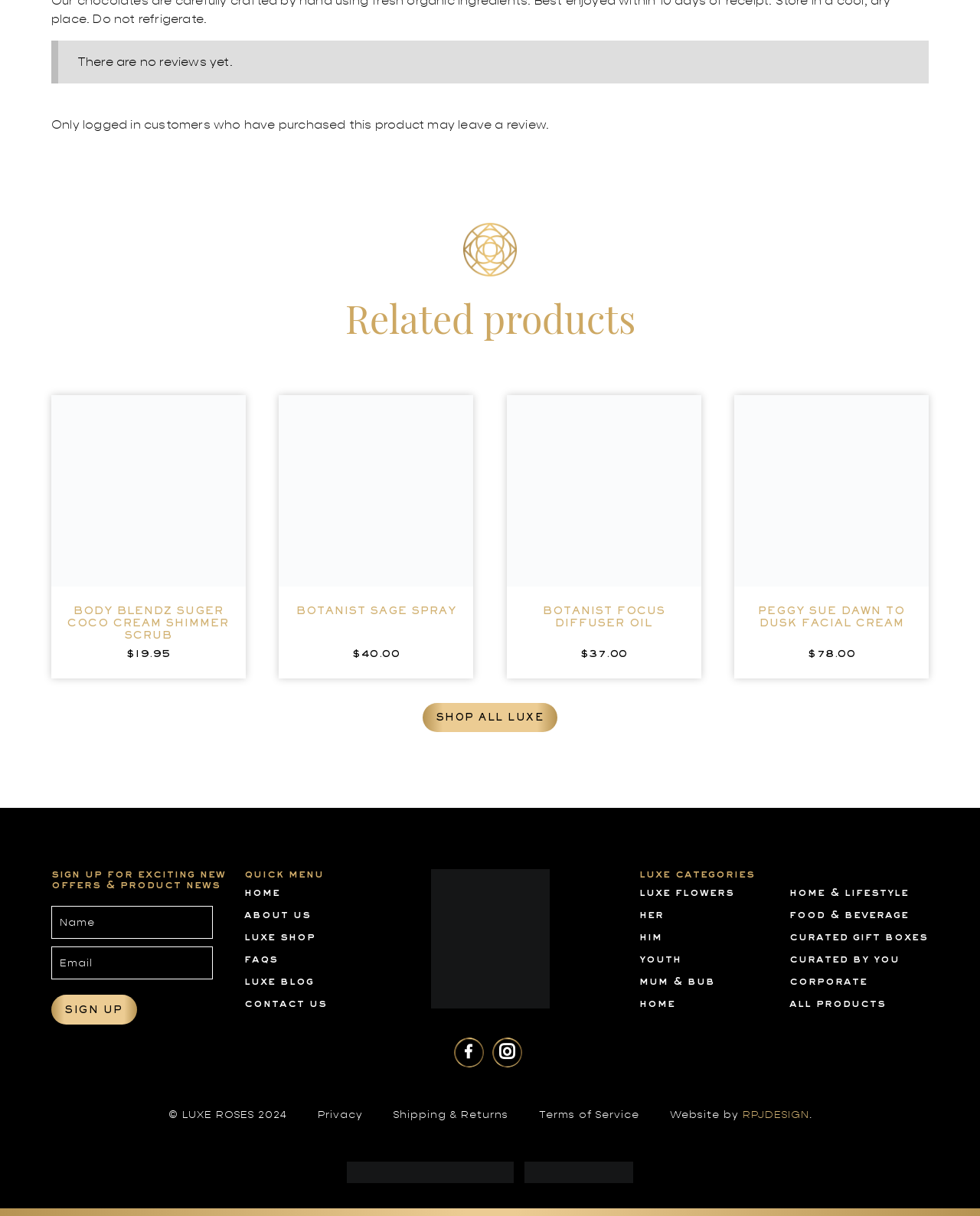How many related products are shown?
Give a single word or phrase as your answer by examining the image.

4